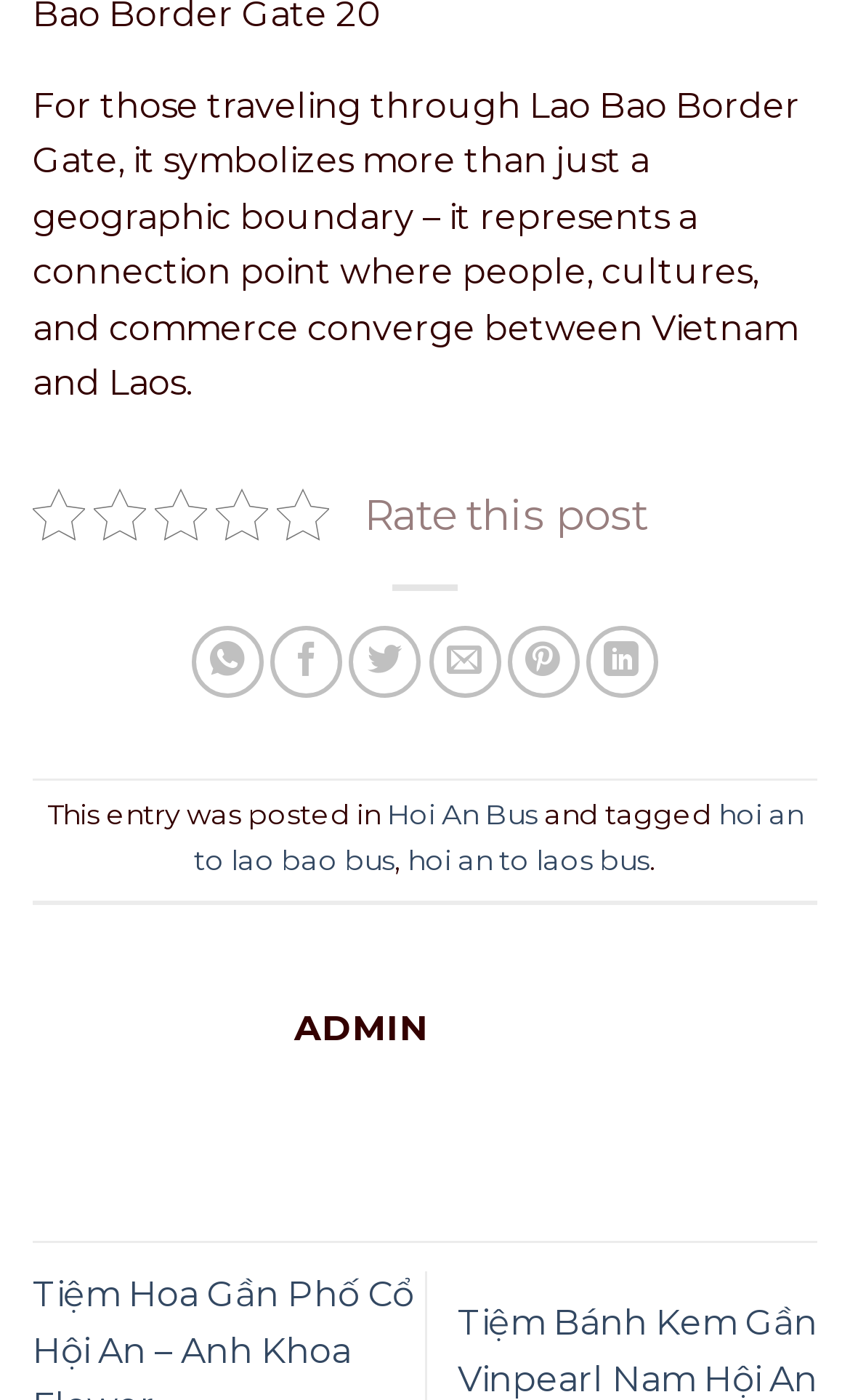What is the topic of the post?
Answer the question with a detailed and thorough explanation.

The topic of the post can be determined by reading the first StaticText element, which describes the significance of Lao Bao Border Gate as a connection point between Vietnam and Laos.